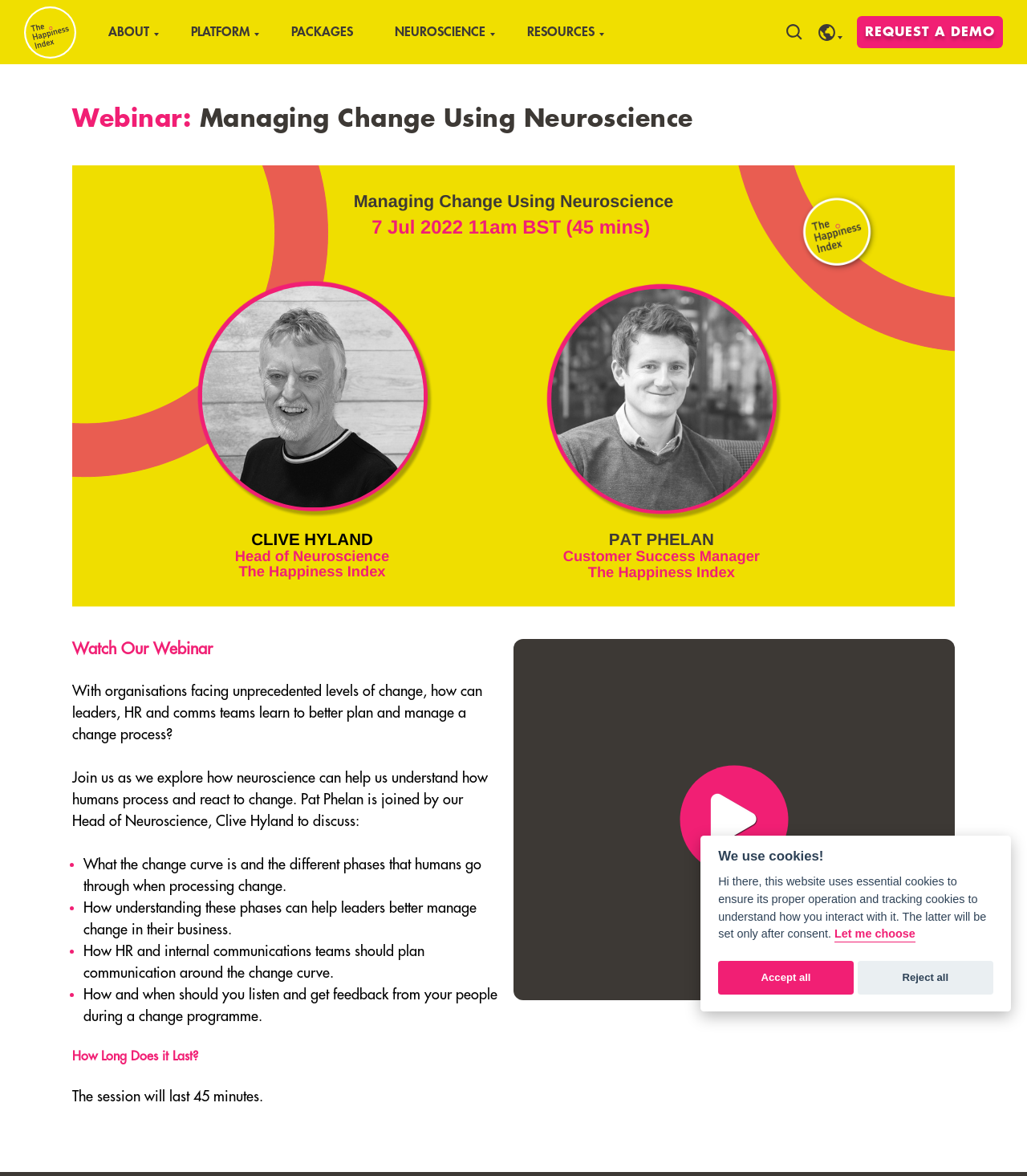Please identify the bounding box coordinates of the element's region that I should click in order to complete the following instruction: "Click the REQUEST A DEMO button". The bounding box coordinates consist of four float numbers between 0 and 1, i.e., [left, top, right, bottom].

[0.834, 0.014, 0.977, 0.041]